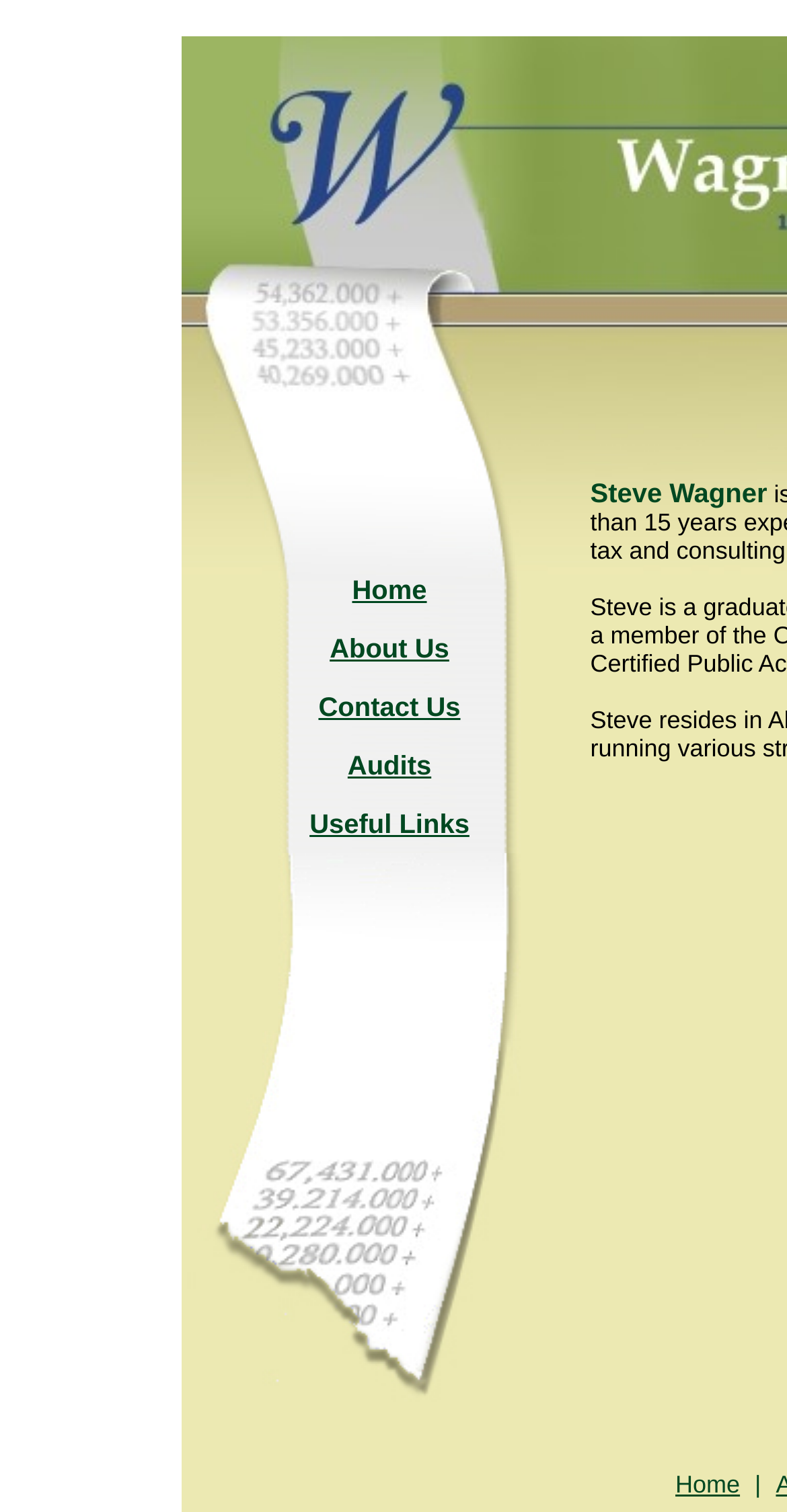Using the image as a reference, answer the following question in as much detail as possible:
What is the last menu item in the main navigation menu?

By analyzing the webpage structure, I found that the main navigation menu is located in the top section of the page, and it consists of five items. The last item in the menu is 'Useful Links', which is a link that can be clicked to access related content.